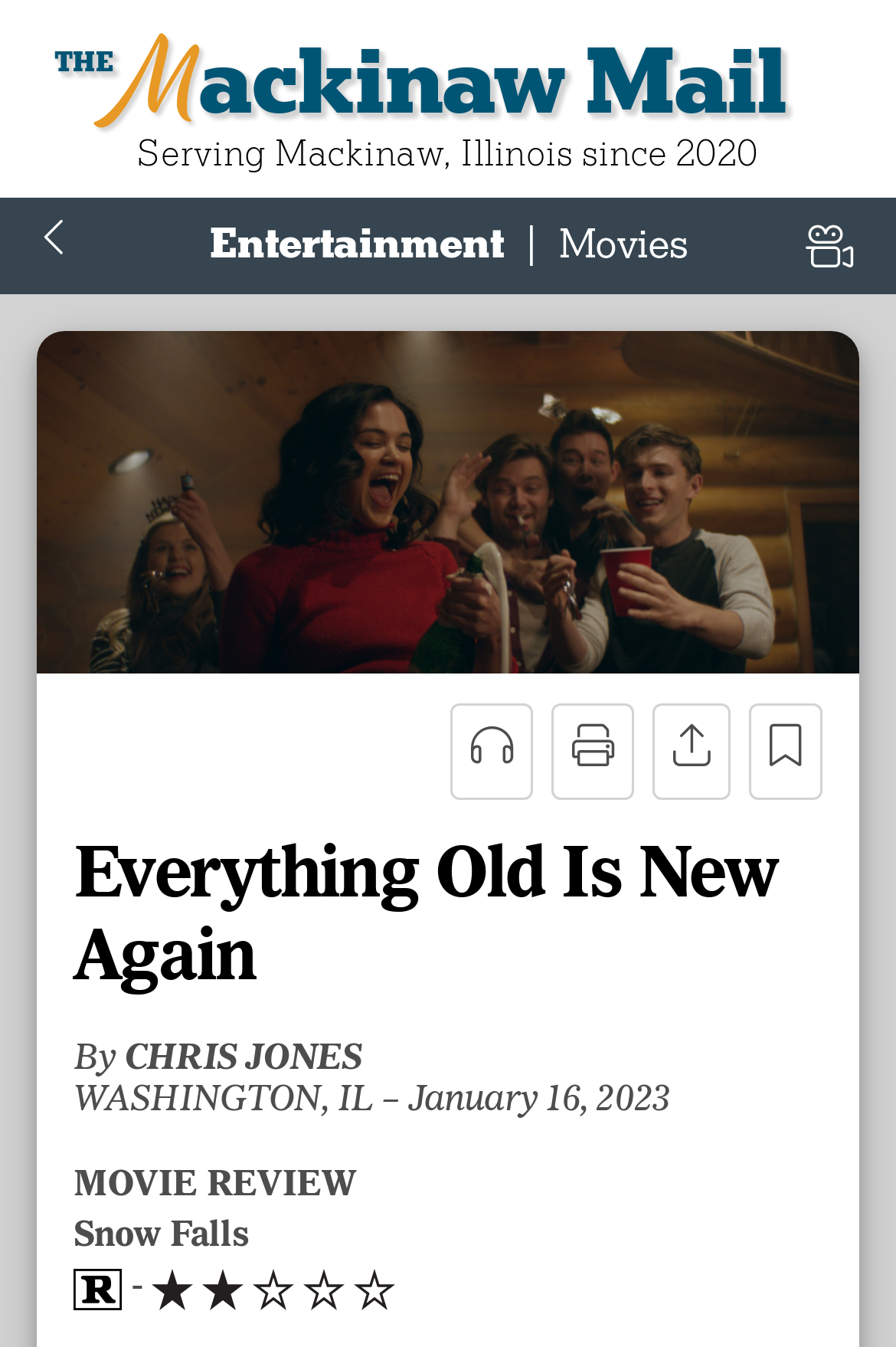How many social media links are present in the webpage?
Using the visual information, reply with a single word or short phrase.

4